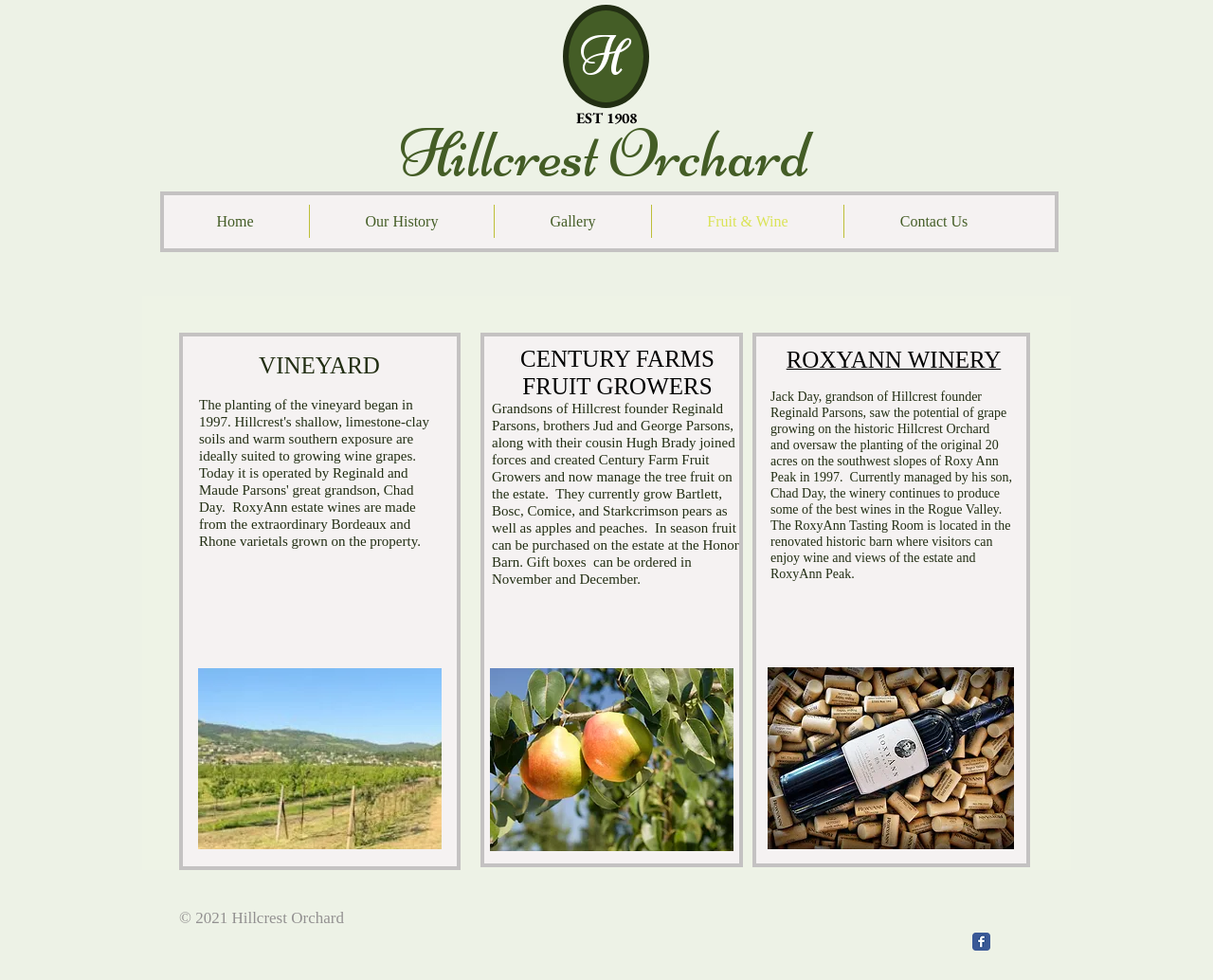Identify the bounding box for the UI element described as: "Content Marketing". The coordinates should be four float numbers between 0 and 1, i.e., [left, top, right, bottom].

None